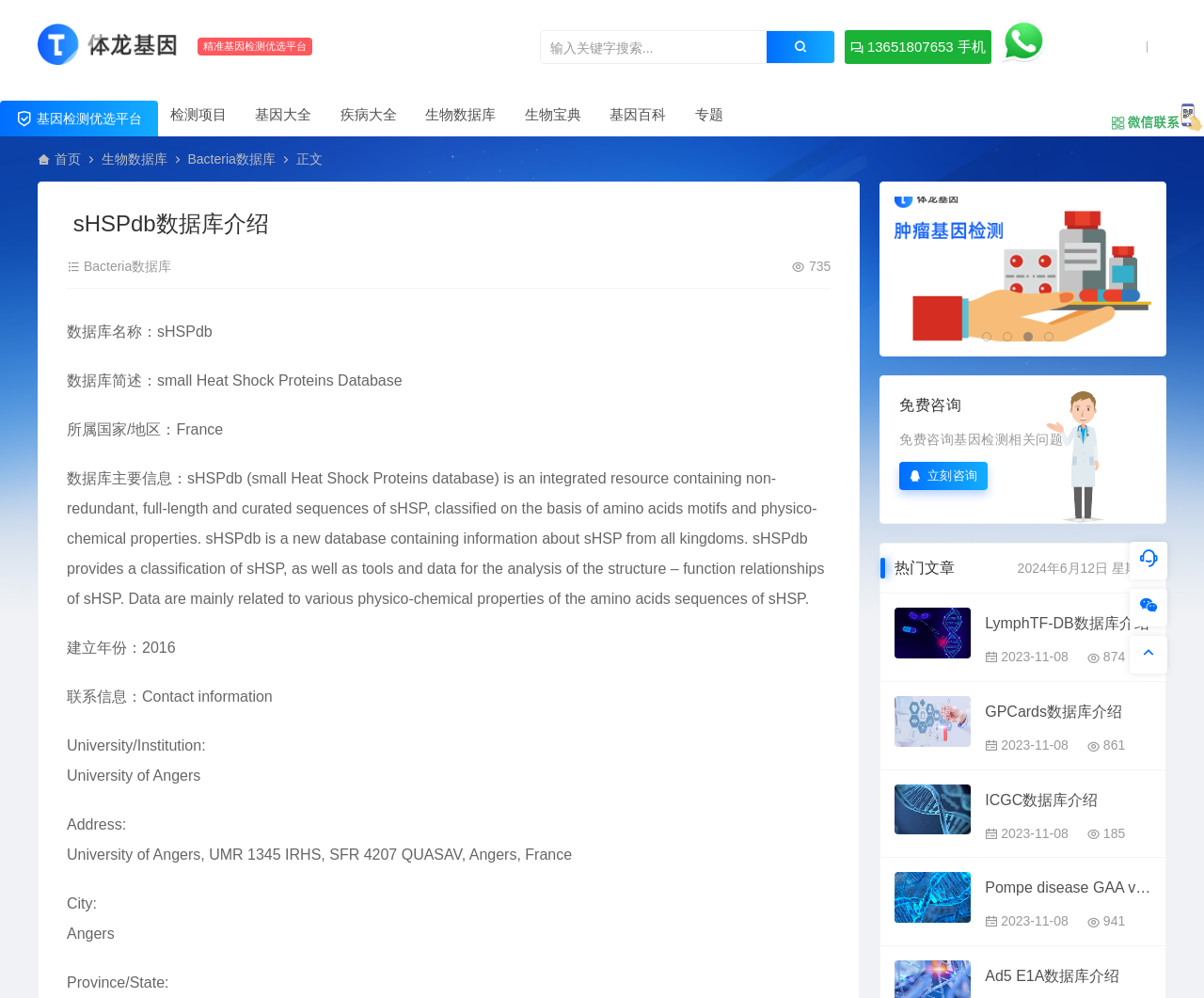Identify the bounding box coordinates for the element you need to click to achieve the following task: "Click on '检测项目'". The coordinates must be four float values ranging from 0 to 1, formatted as [left, top, right, bottom].

[0.141, 0.107, 0.188, 0.123]